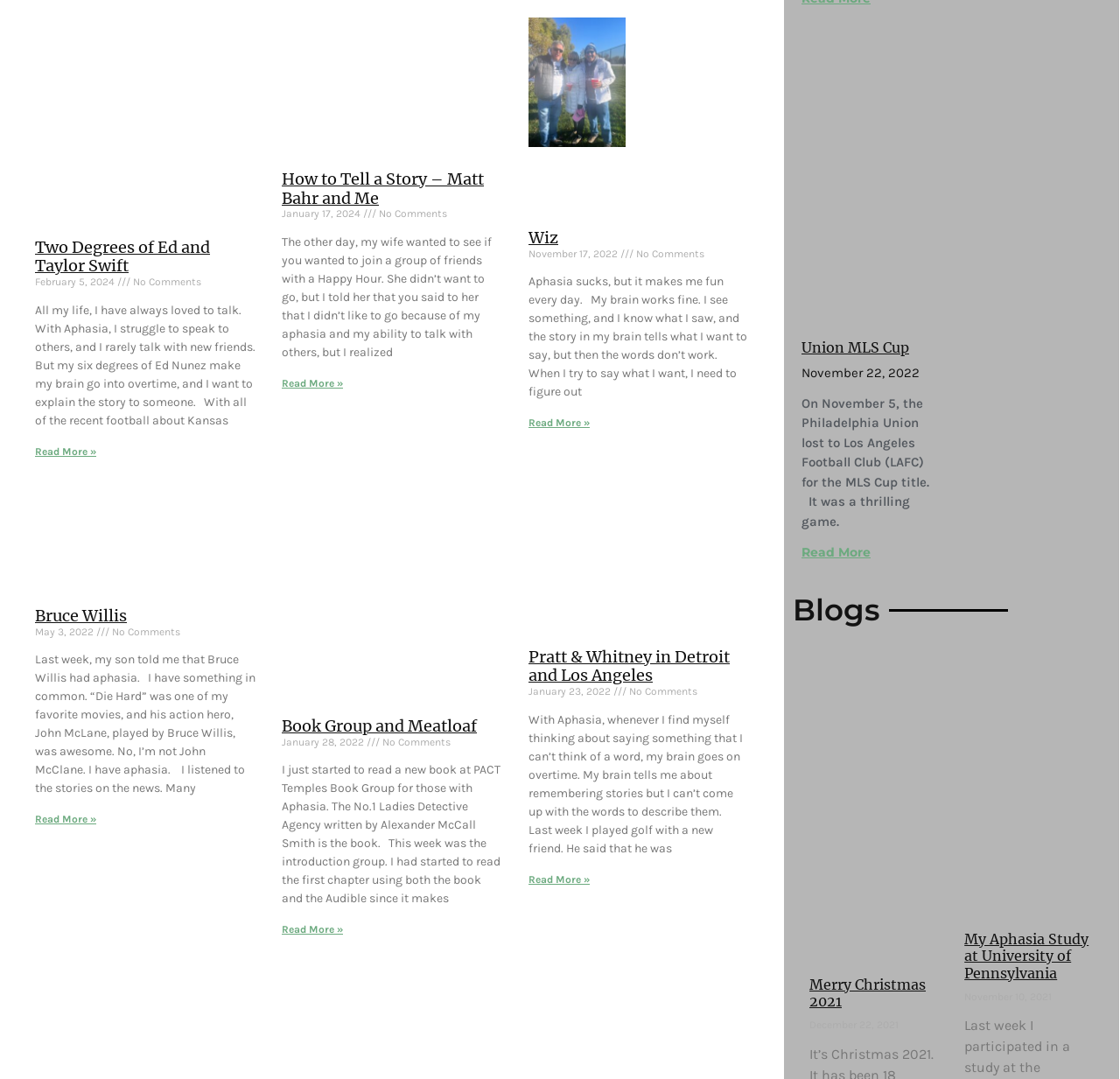What is the title of the first article?
Using the image, answer in one word or phrase.

Two Degrees of Ed and Taylor Swift